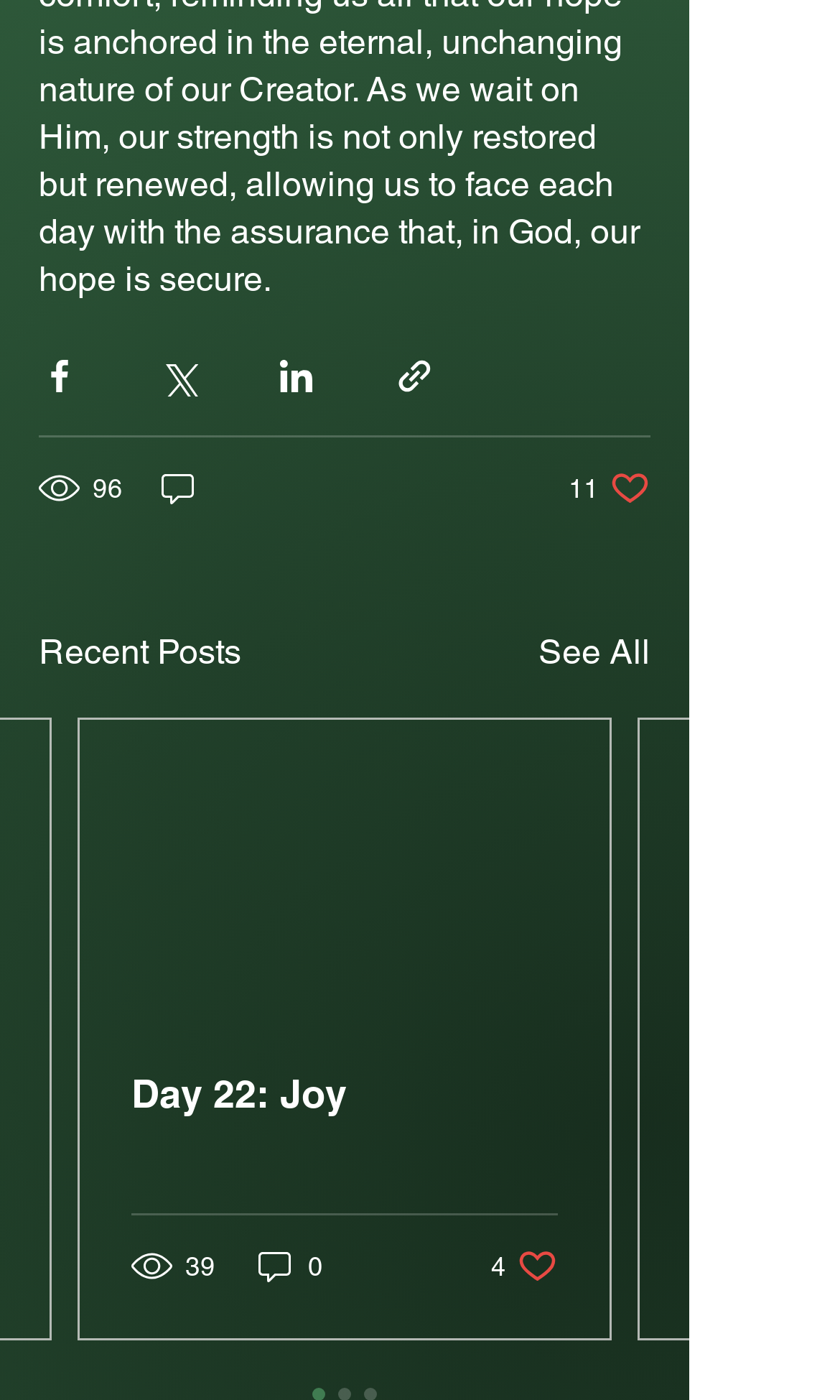Use a single word or phrase to answer the following:
How many social media sharing options are available?

4